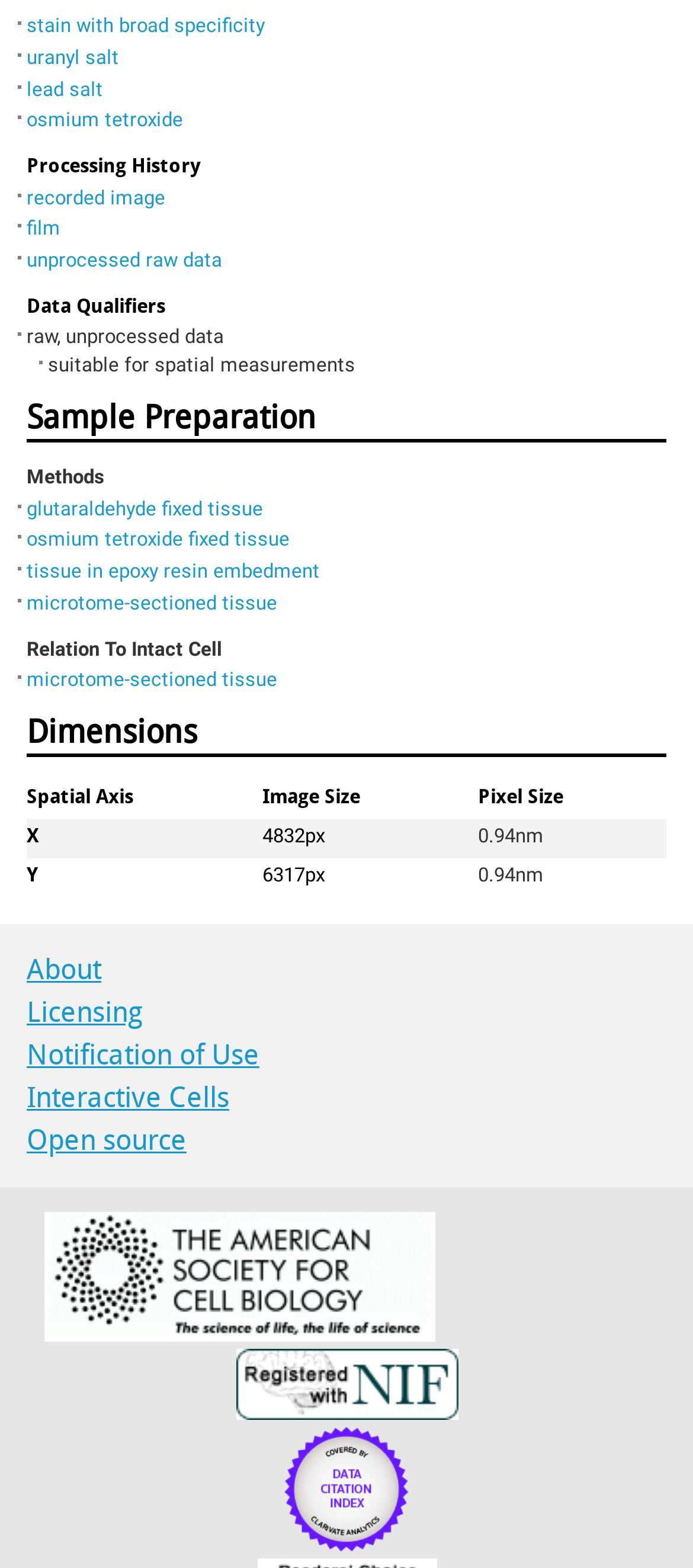Locate the bounding box coordinates of the area where you should click to accomplish the instruction: "view 'recorded image'".

[0.038, 0.119, 0.238, 0.133]